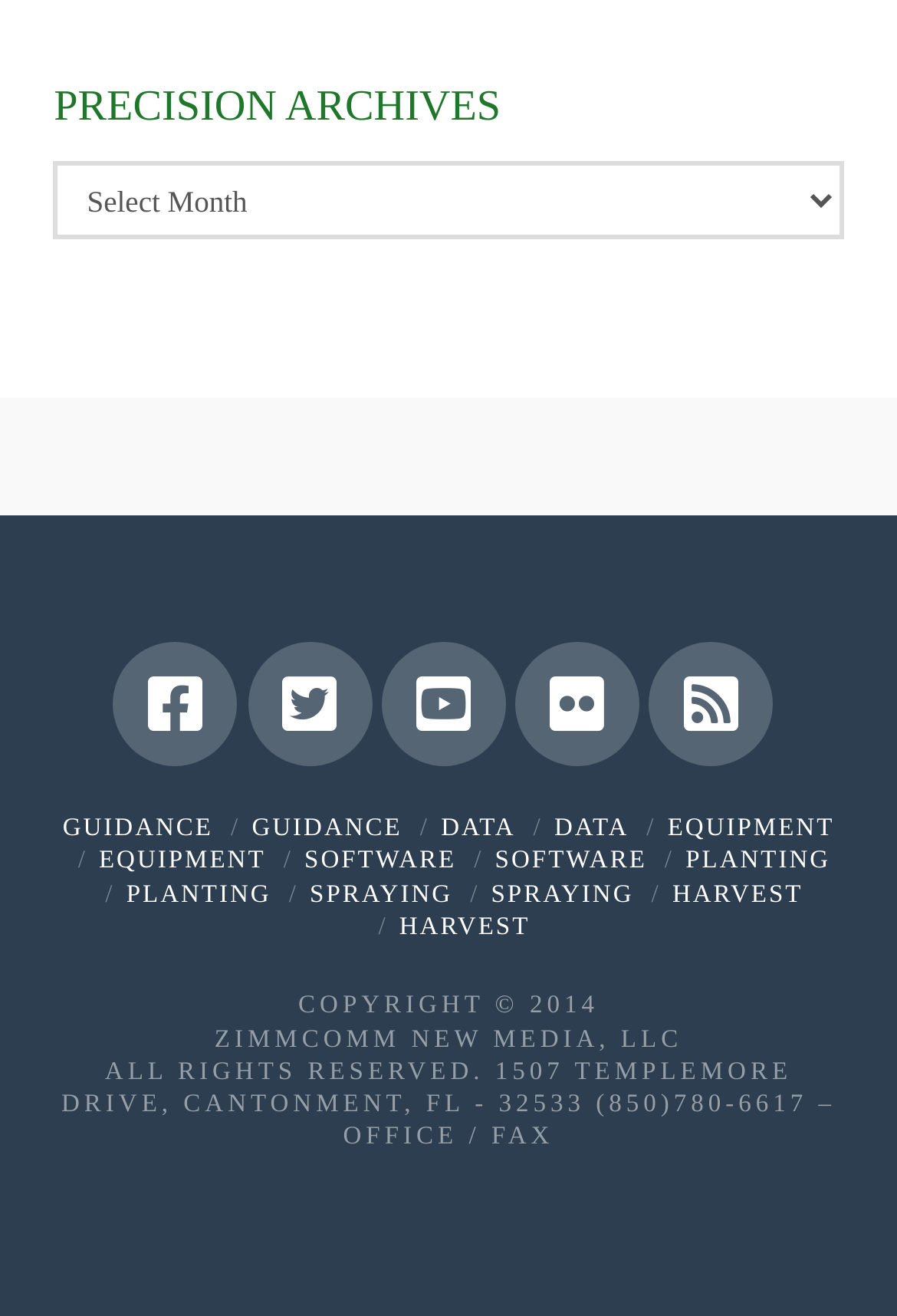Locate the bounding box coordinates of the area you need to click to fulfill this instruction: 'Visit ZIMMCOMM NEW MEDIA, LLC website'. The coordinates must be in the form of four float numbers ranging from 0 to 1: [left, top, right, bottom].

[0.239, 0.779, 0.761, 0.8]